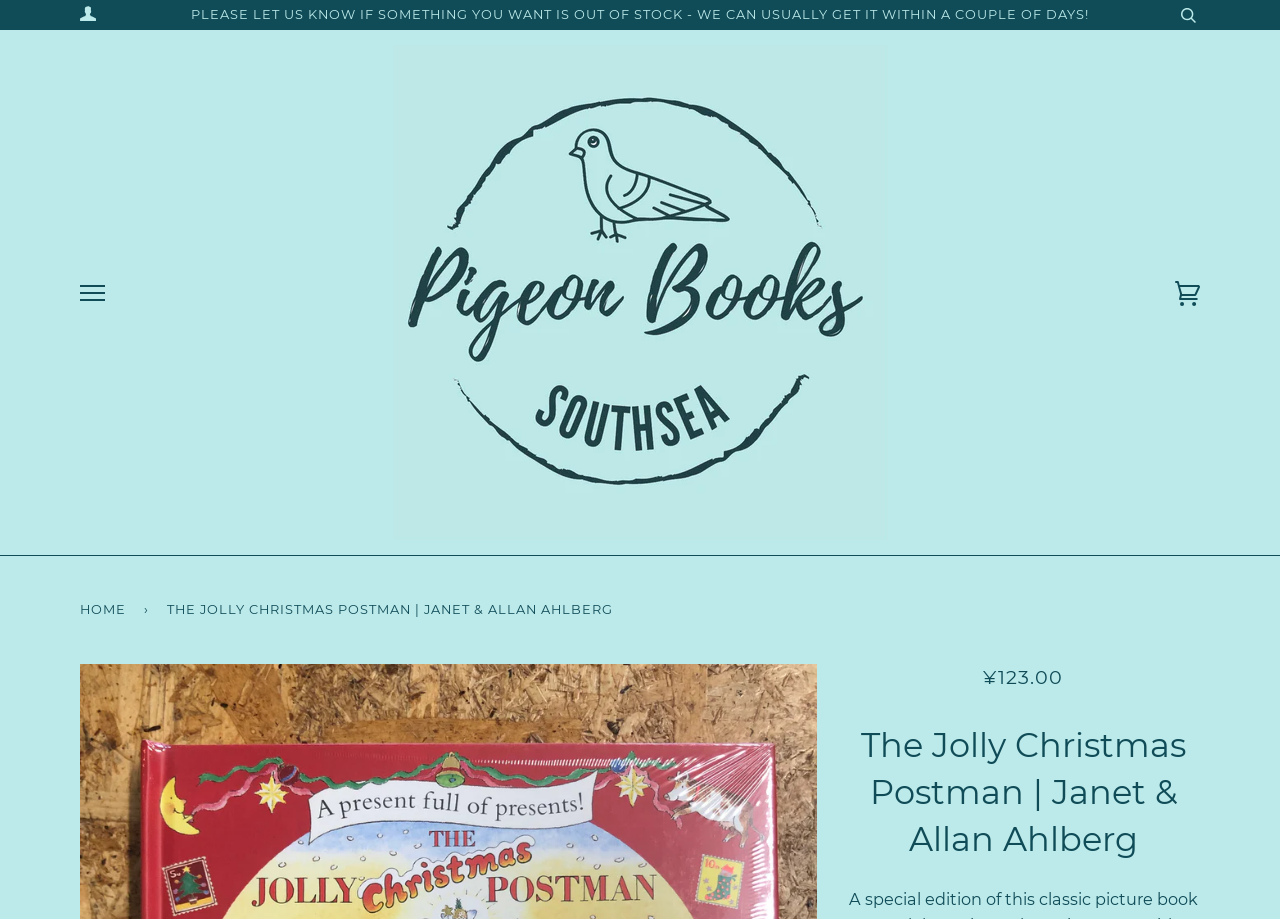Can you find and generate the webpage's heading?

The Jolly Christmas Postman | Janet & Allan Ahlberg